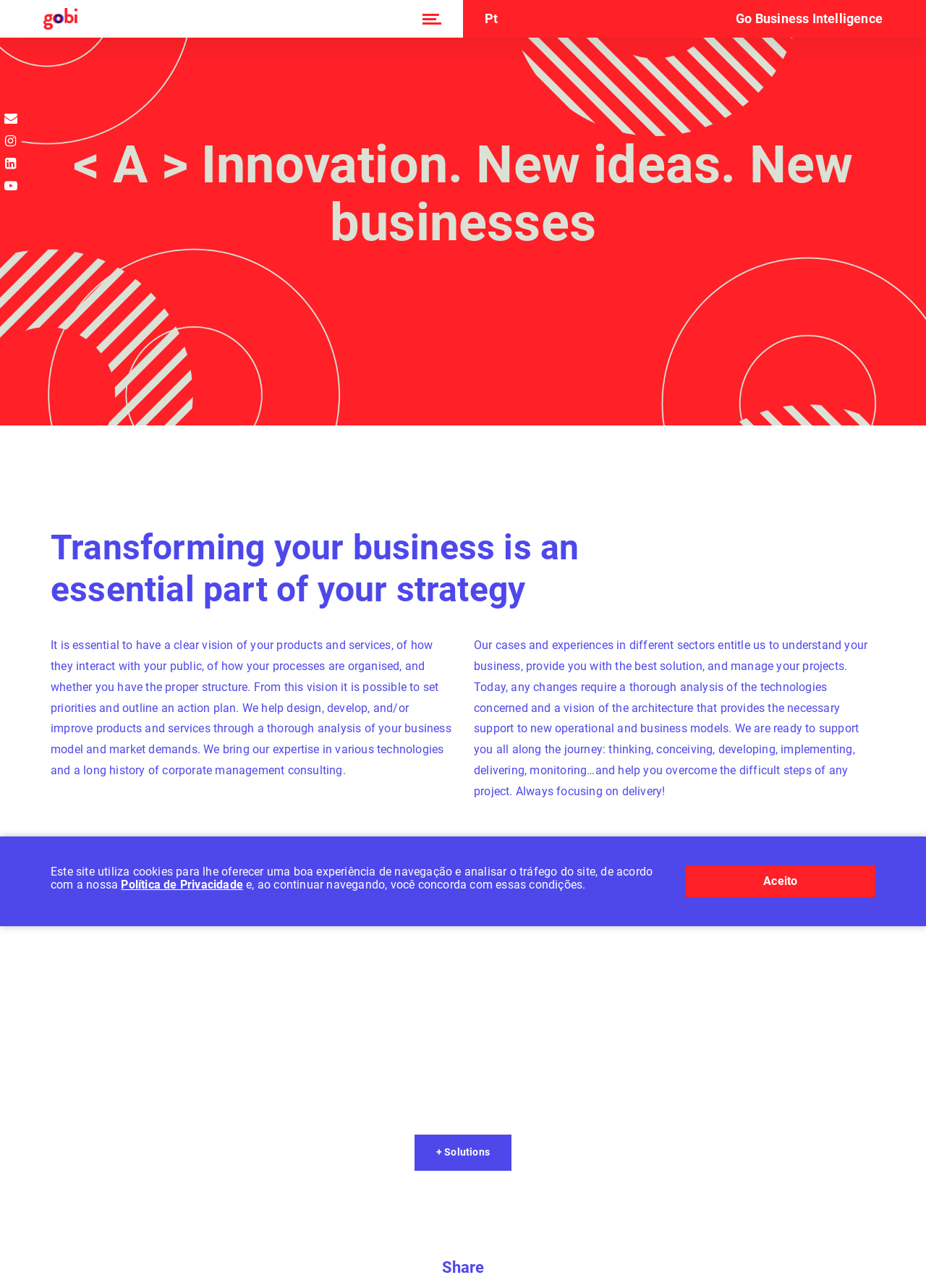Locate the bounding box coordinates for the element described below: "+44 07565.373796". The coordinates must be four float values between 0 and 1, formatted as [left, top, right, bottom].

[0.047, 0.56, 0.157, 0.57]